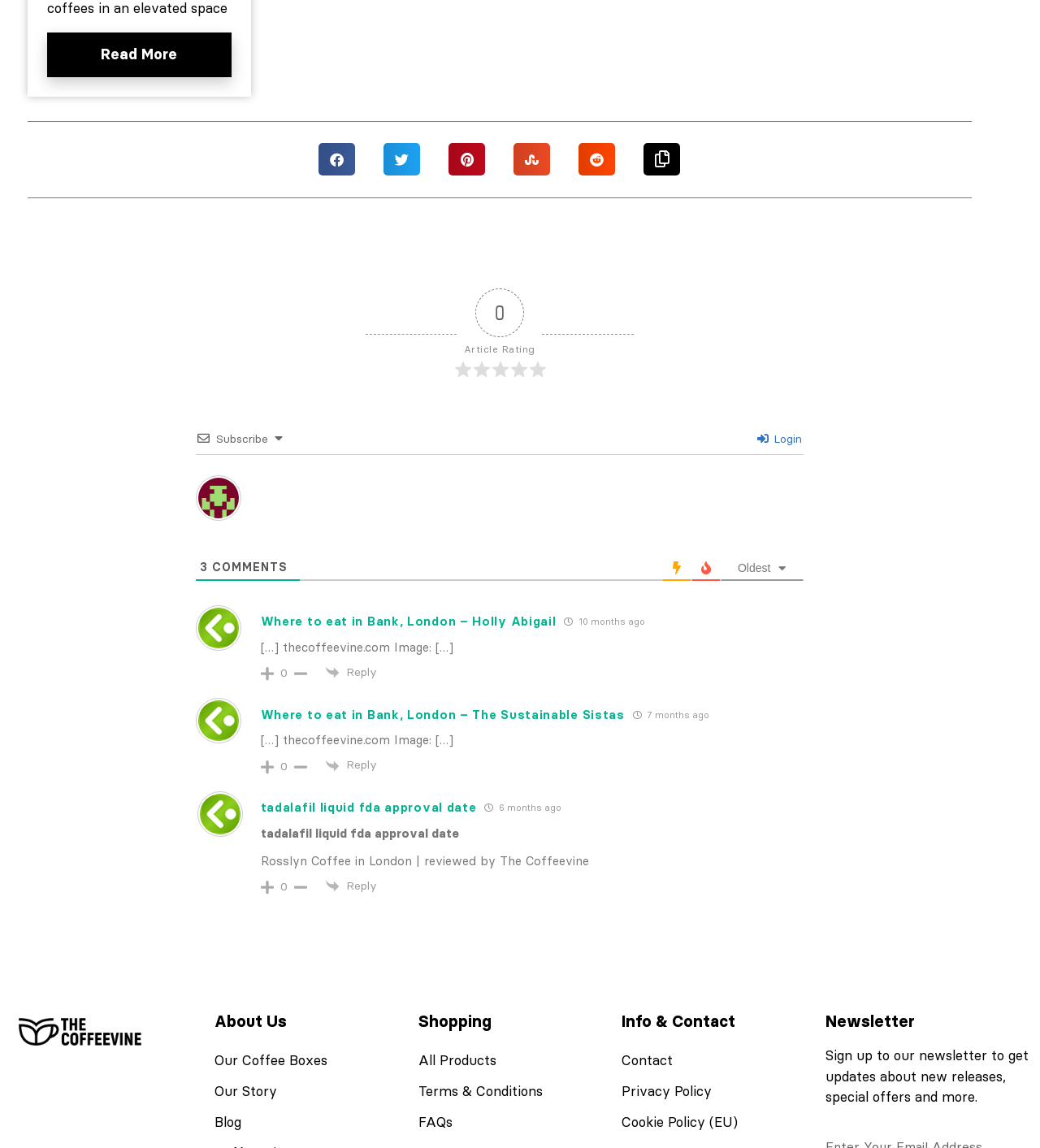Can you provide the bounding box coordinates for the element that should be clicked to implement the instruction: "Click the 'Read More' link"?

[0.045, 0.028, 0.223, 0.067]